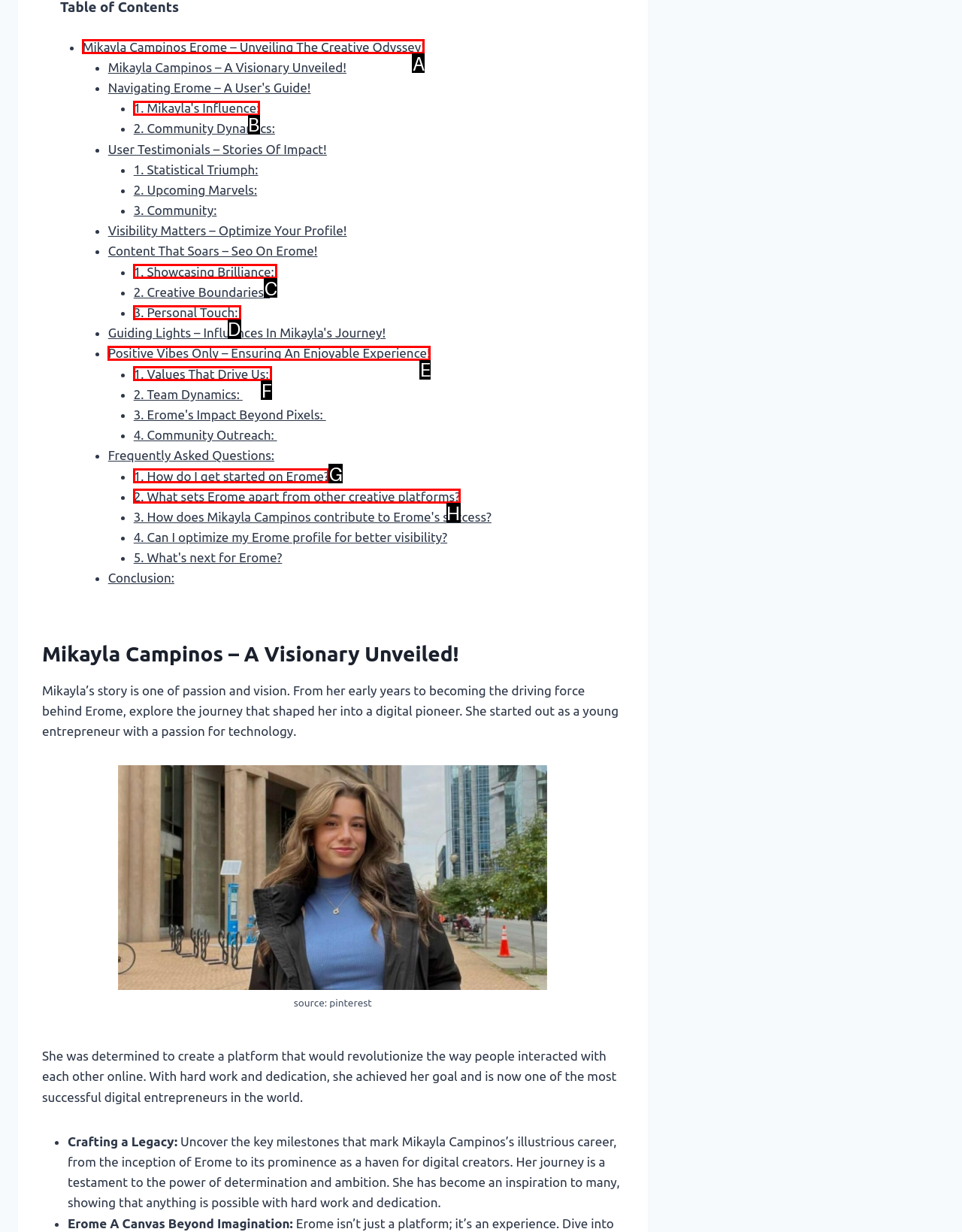Which option is described as follows: 1. Mikayla's Influence:
Answer with the letter of the matching option directly.

B